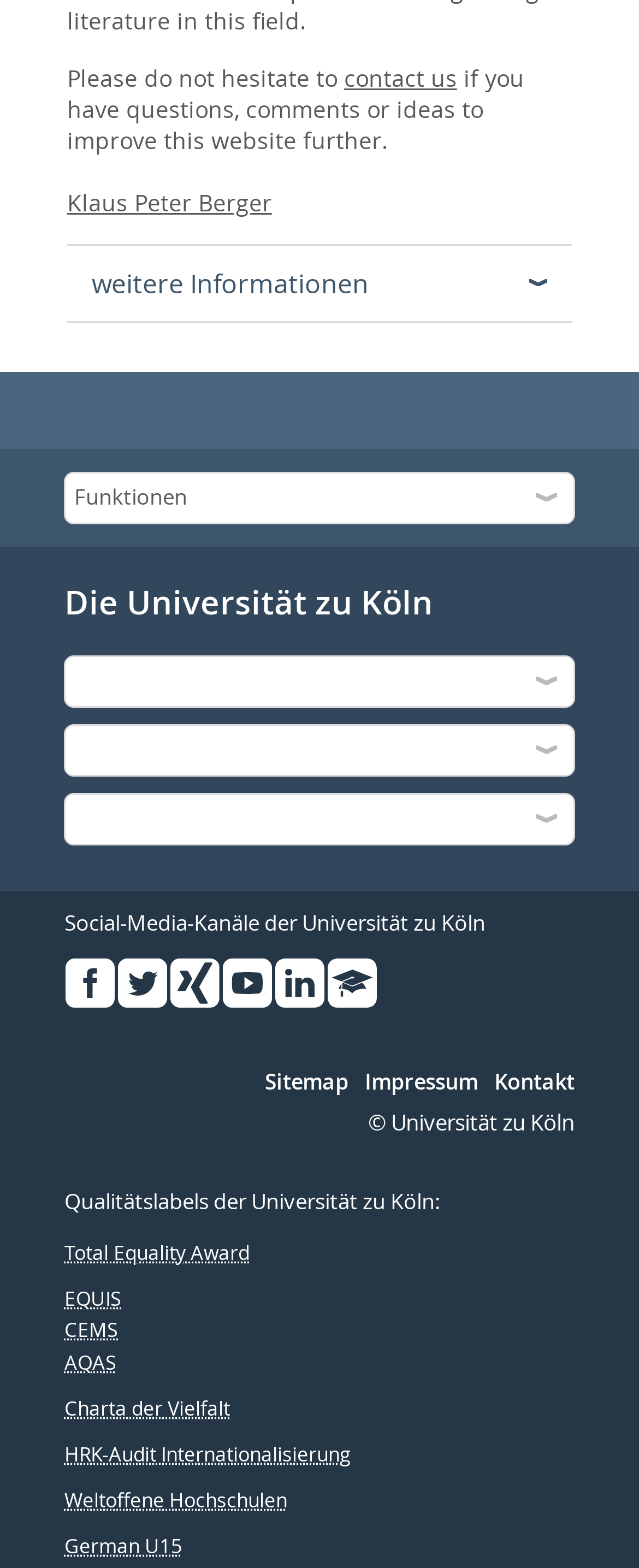Utilize the information from the image to answer the question in detail:
How many quality labels are listed?

The quality labels are listed under the heading 'Qualitätslabels der Universität zu Köln'. There are 6 labels listed: Total Equality Award, EQUIS, CEMS, AQAS, Charta der Vielfalt, and HRK-Audit Internationalisierung.